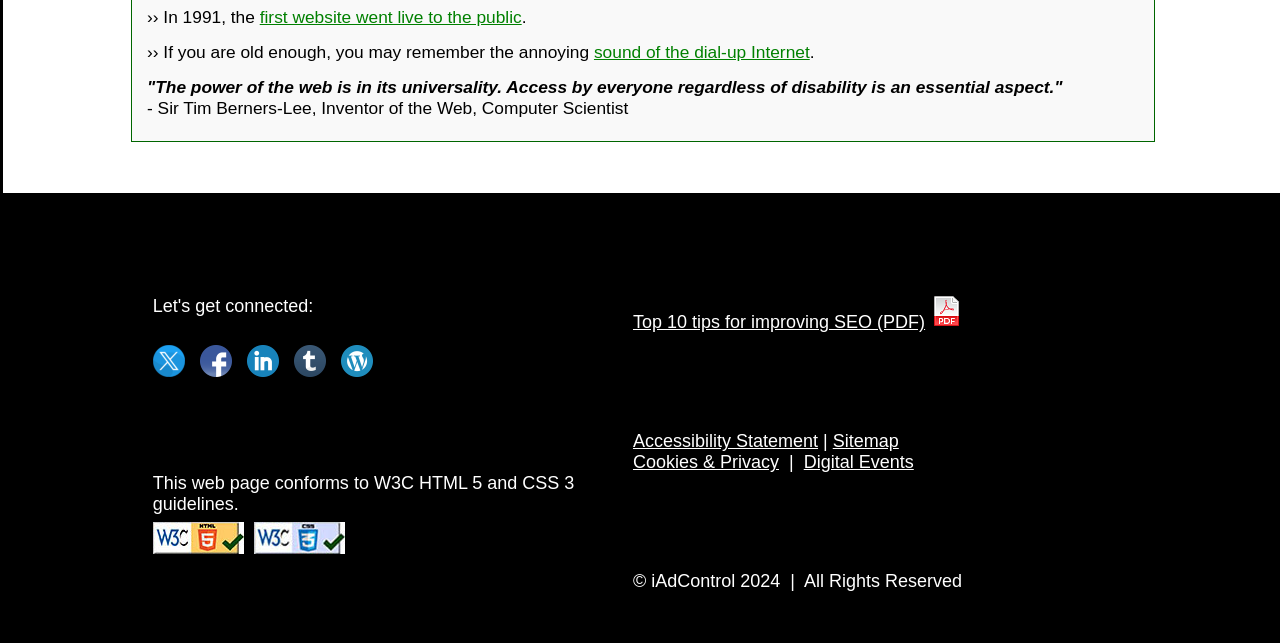Pinpoint the bounding box coordinates of the clickable area necessary to execute the following instruction: "Click the Facebook icon". The coordinates should be given as four float numbers between 0 and 1, namely [left, top, right, bottom].

[0.156, 0.562, 0.181, 0.593]